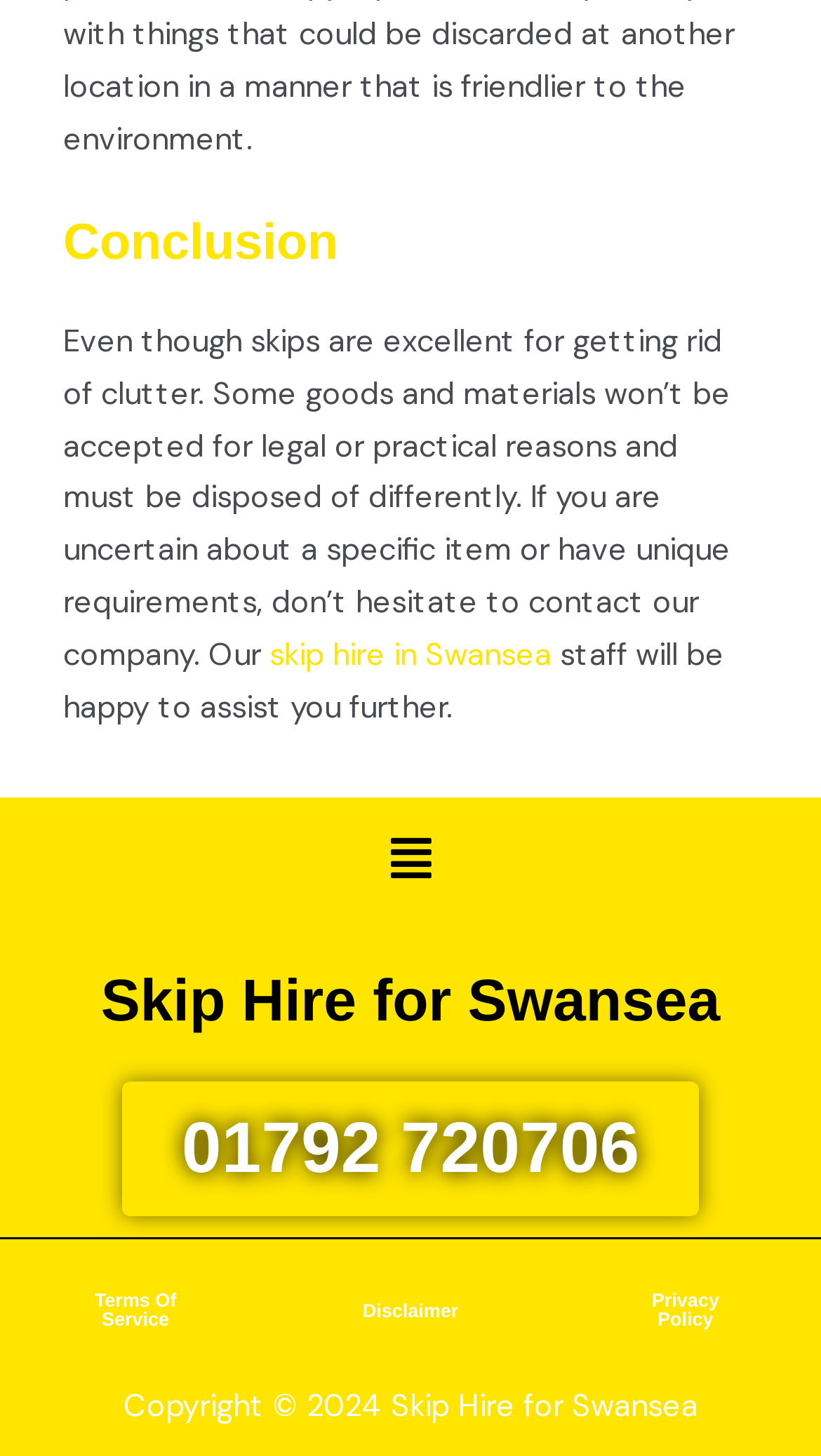Please reply to the following question using a single word or phrase: 
How can I get assistance from the company?

Contact the company